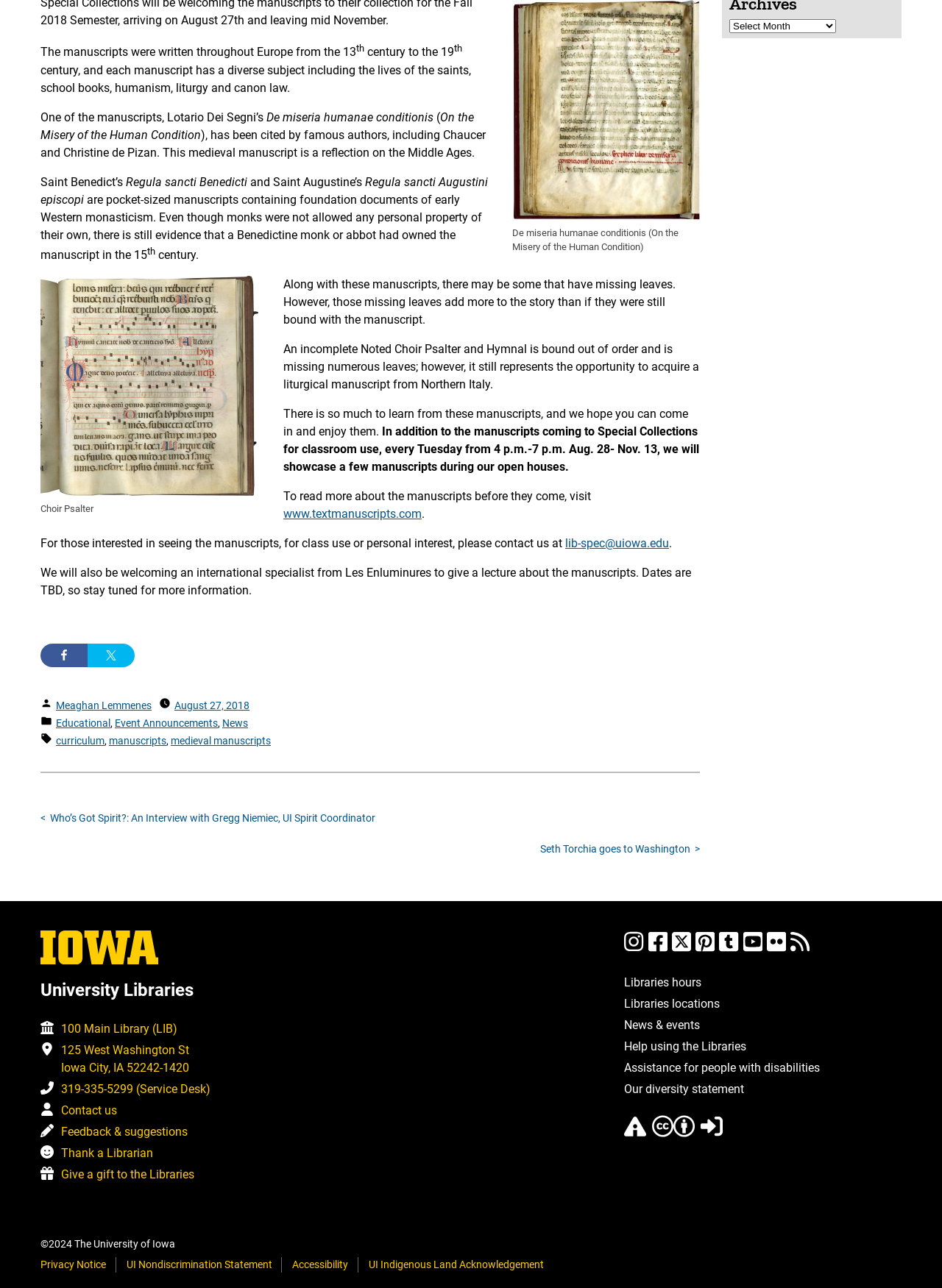Extract the bounding box coordinates for the HTML element that matches this description: "Libraries hours". The coordinates should be four float numbers between 0 and 1, i.e., [left, top, right, bottom].

[0.663, 0.755, 0.745, 0.772]